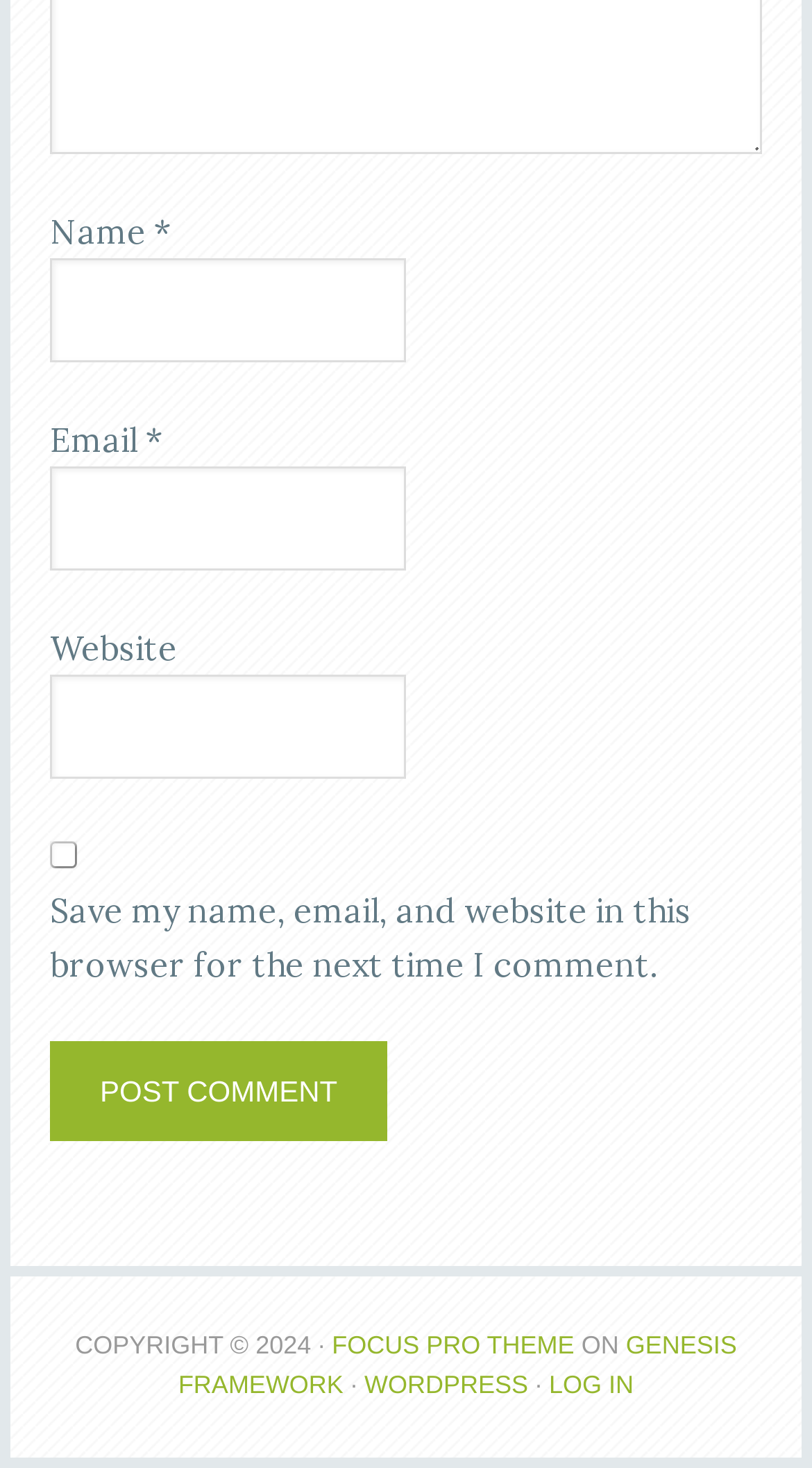Please give the bounding box coordinates of the area that should be clicked to fulfill the following instruction: "Read about Erie: Best overall customer satisfaction". The coordinates should be in the format of four float numbers from 0 to 1, i.e., [left, top, right, bottom].

None